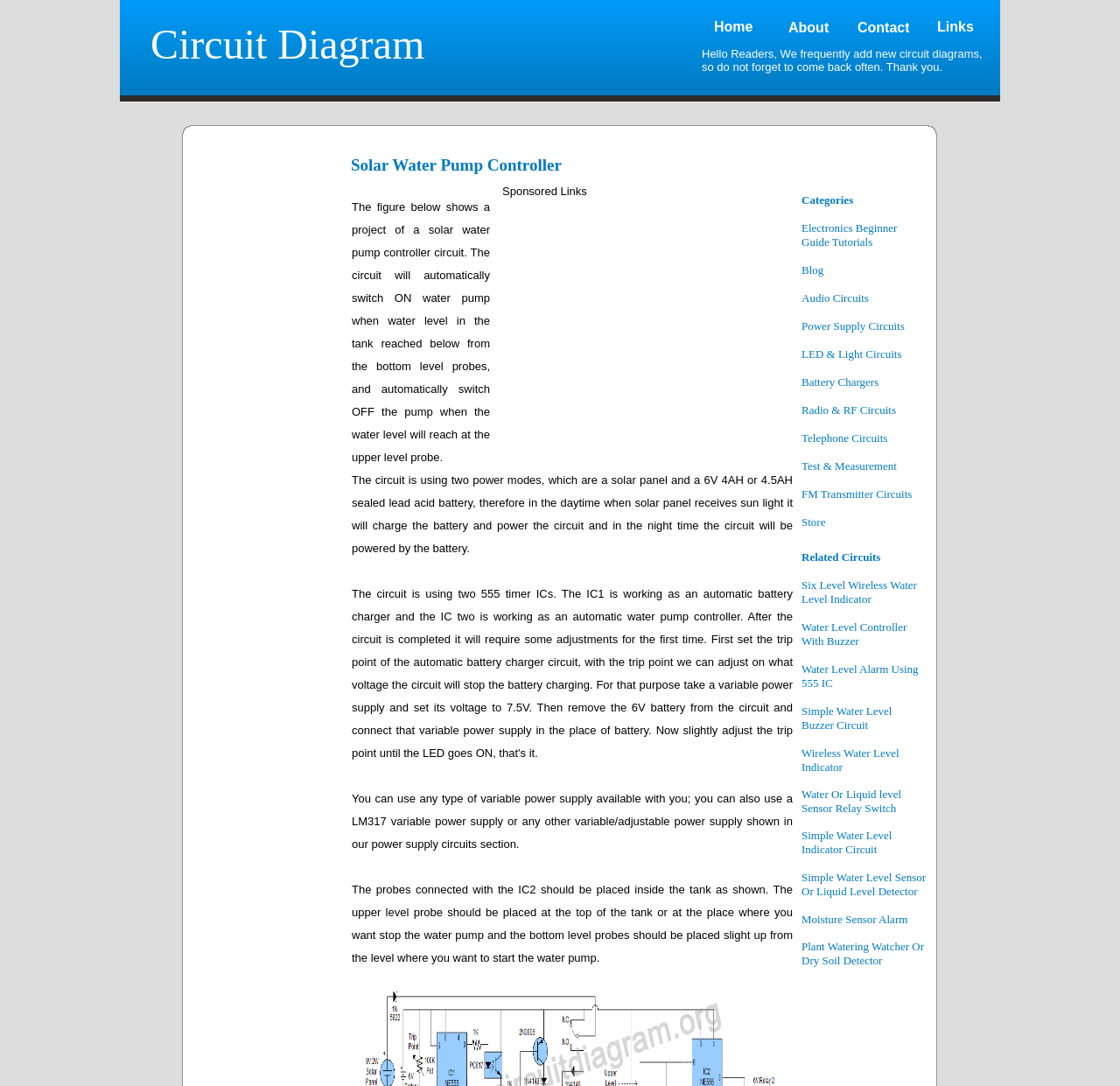Based on the provided description, "LED & Light Circuits", find the bounding box of the corresponding UI element in the screenshot.

[0.716, 0.32, 0.805, 0.332]